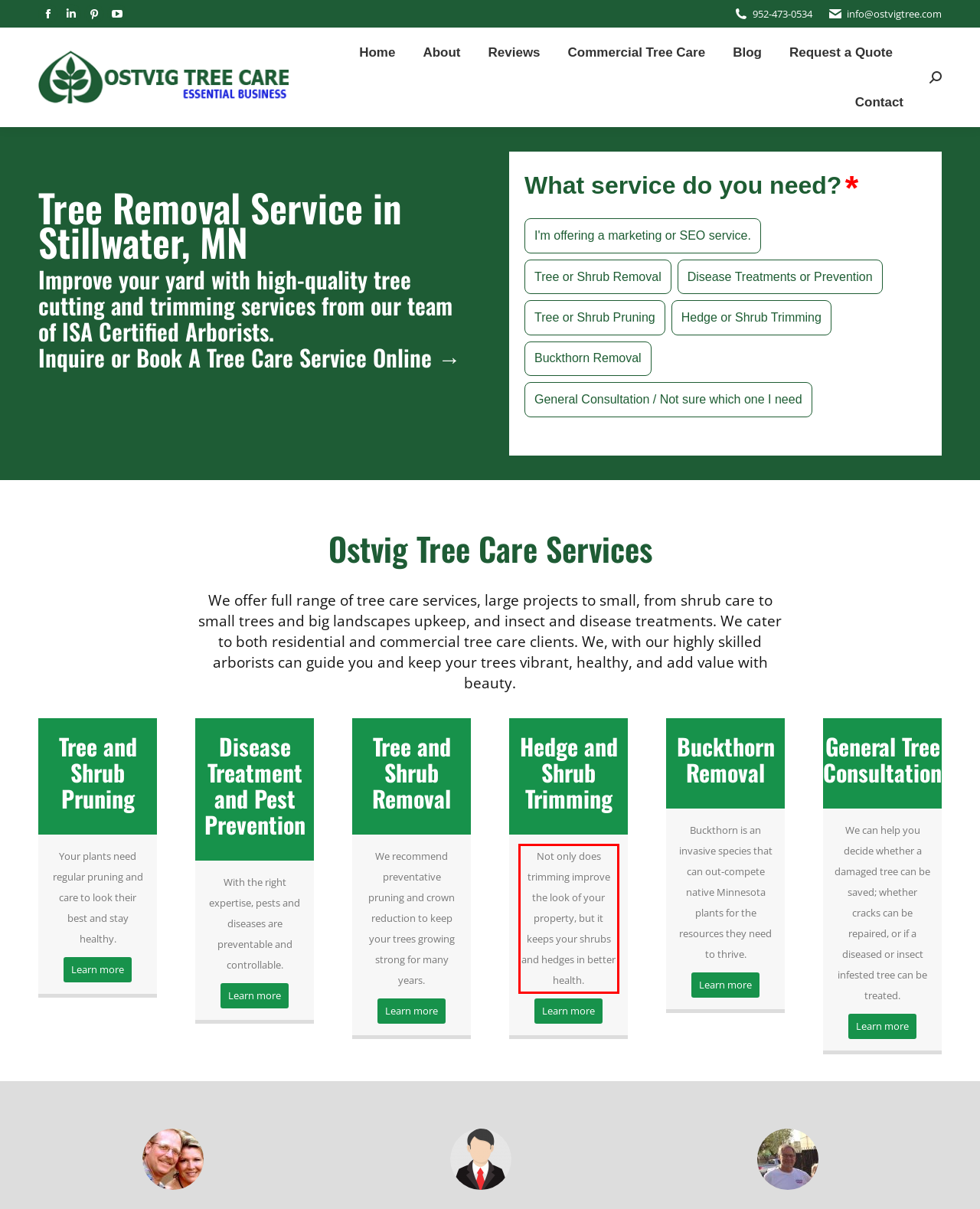With the given screenshot of a webpage, locate the red rectangle bounding box and extract the text content using OCR.

Not only does trimming improve the look of your property, but it keeps your shrubs and hedges in better health.